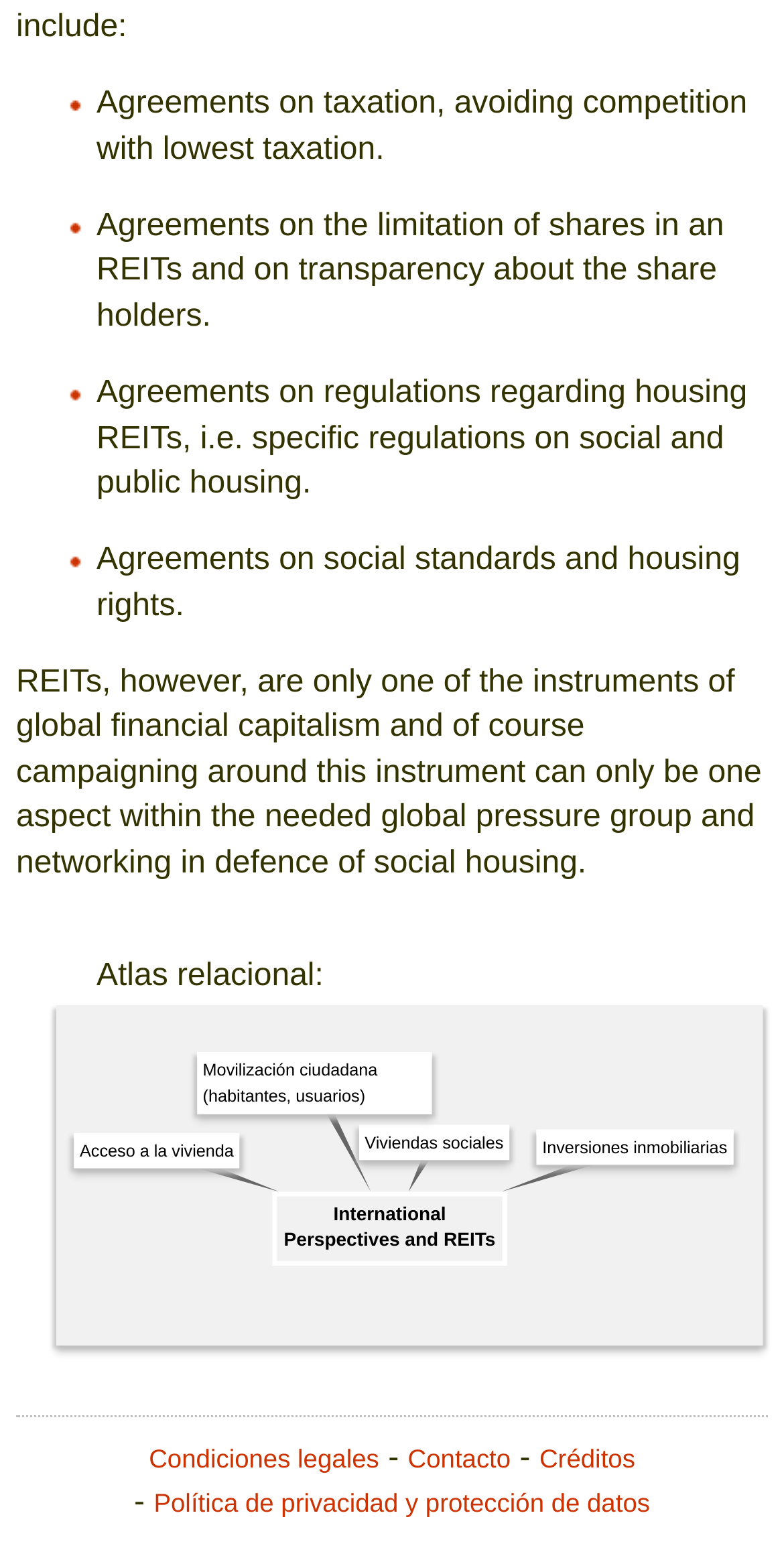Can you give a detailed response to the following question using the information from the image? What is the relation between REITs and social housing?

By analyzing the static text elements on the webpage, I can see that REITs are discussed in the context of social housing, and there are agreements and regulations mentioned that aim to protect social housing from the effects of REITs.